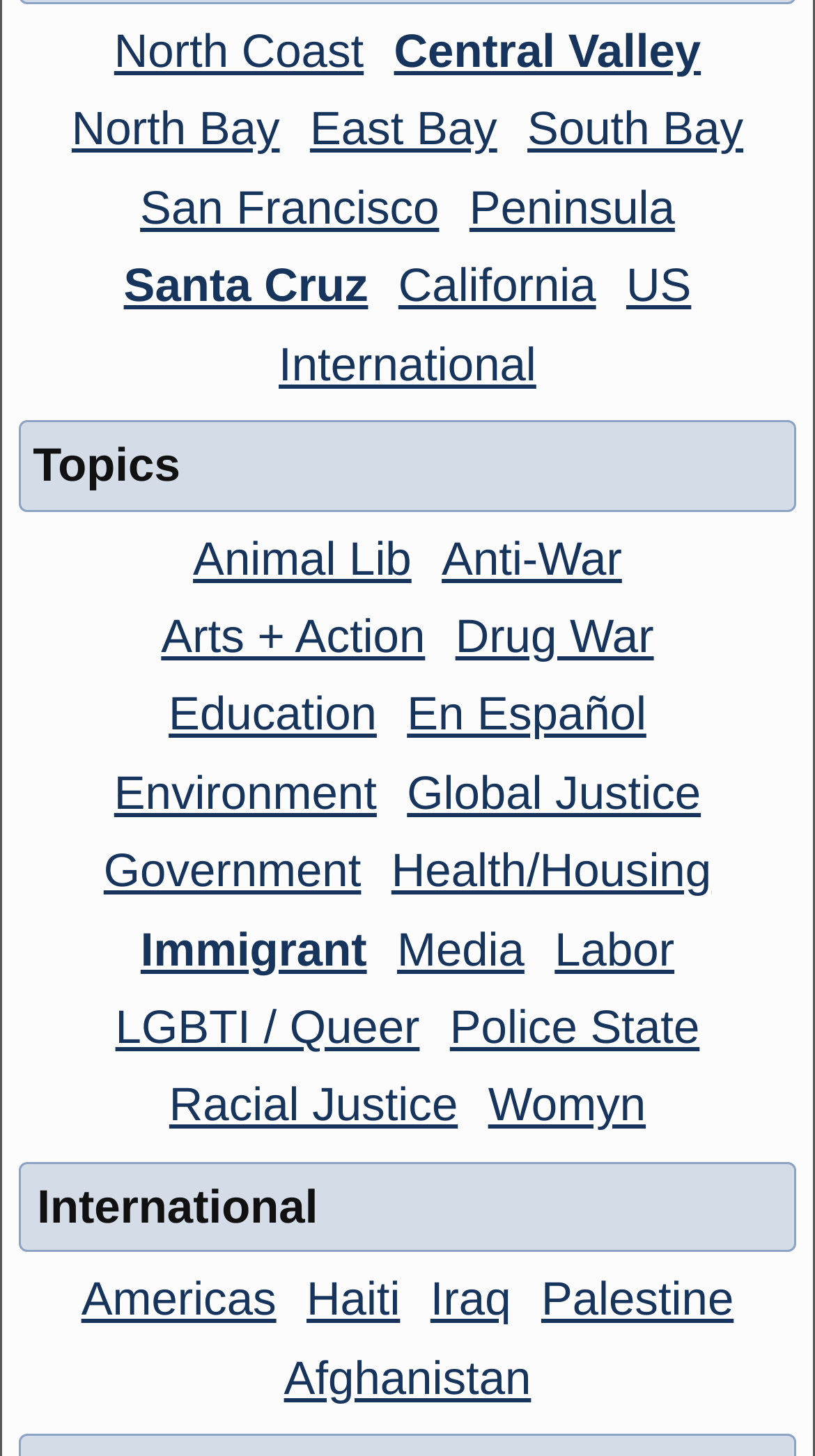Based on the image, please respond to the question with as much detail as possible:
Is there a topic related to women?

I looked at the topics listed under 'Topics' and found a link labeled as 'Womyn', which suggests that there is a topic related to women.